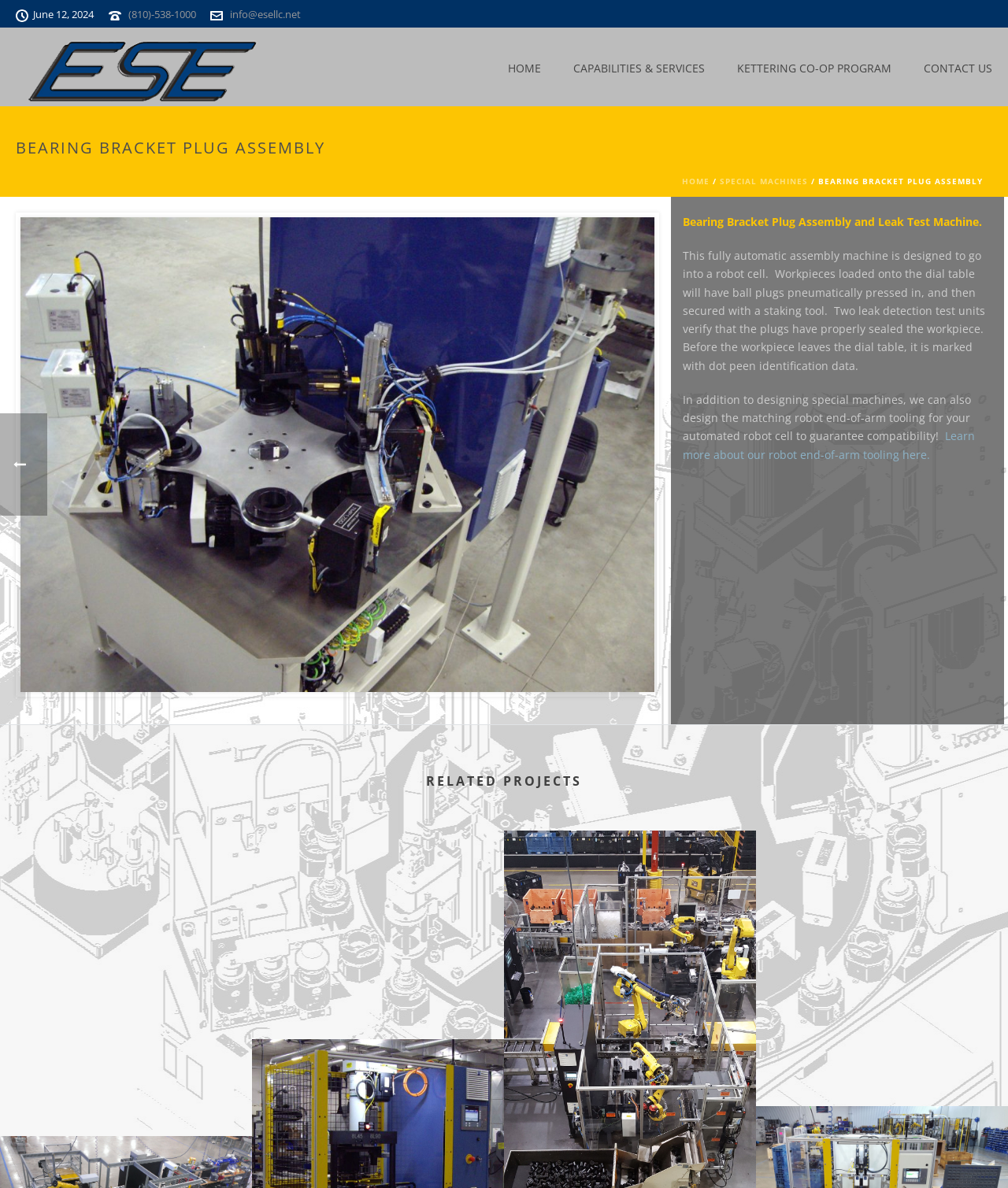Please specify the bounding box coordinates of the clickable region to carry out the following instruction: "Explore the Race Installation machine project". The coordinates should be four float numbers between 0 and 1, in the format [left, top, right, bottom].

[0.25, 0.883, 0.5, 0.976]